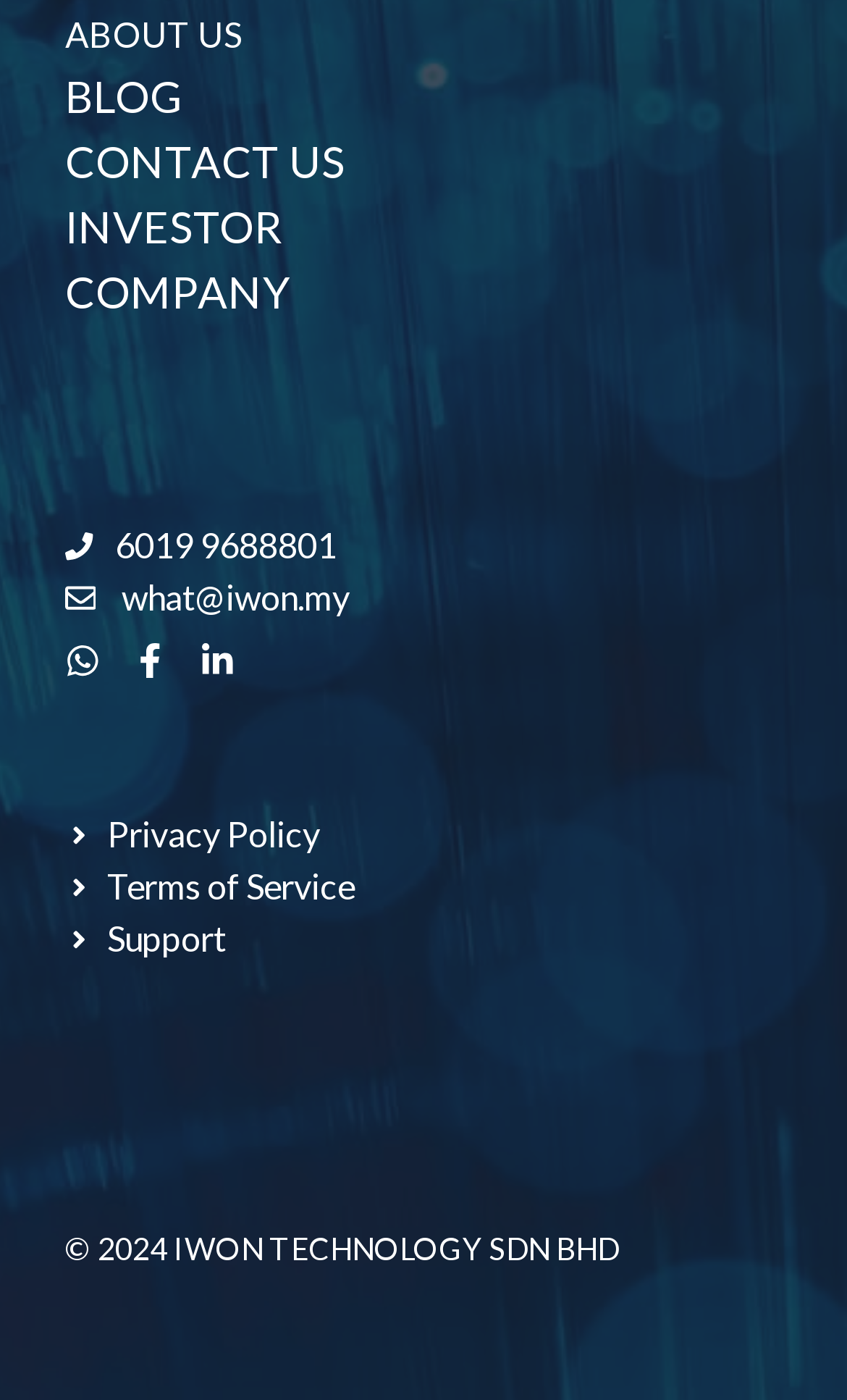What is the company name?
Based on the image, please offer an in-depth response to the question.

I determined the company name by looking at the copyright information at the bottom of the webpage, which states '© 2024 IWON TECHNOLOGY SDN BHD'.